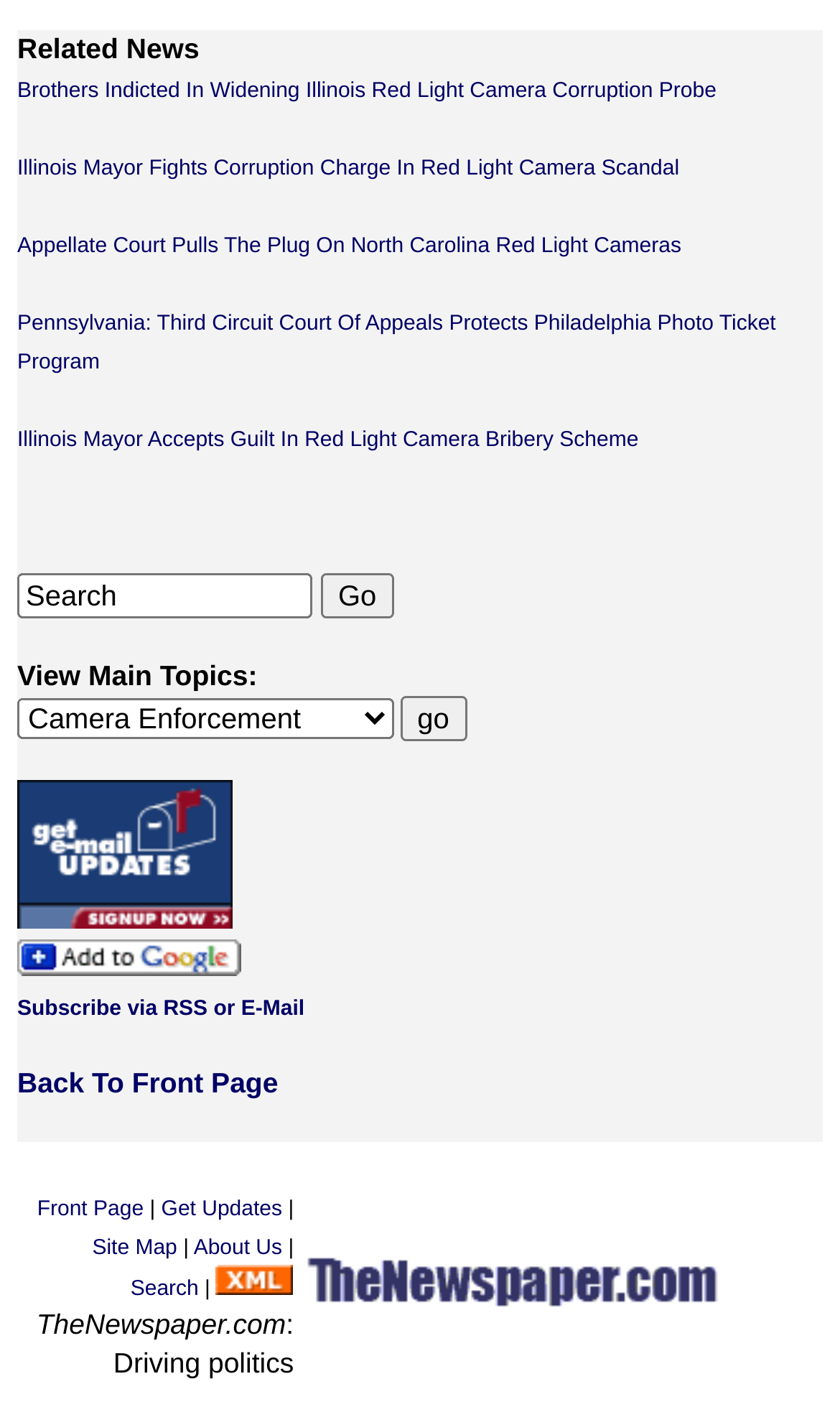Provide the bounding box coordinates for the area that should be clicked to complete the instruction: "Subscribe with Google".

[0.021, 0.674, 0.287, 0.7]